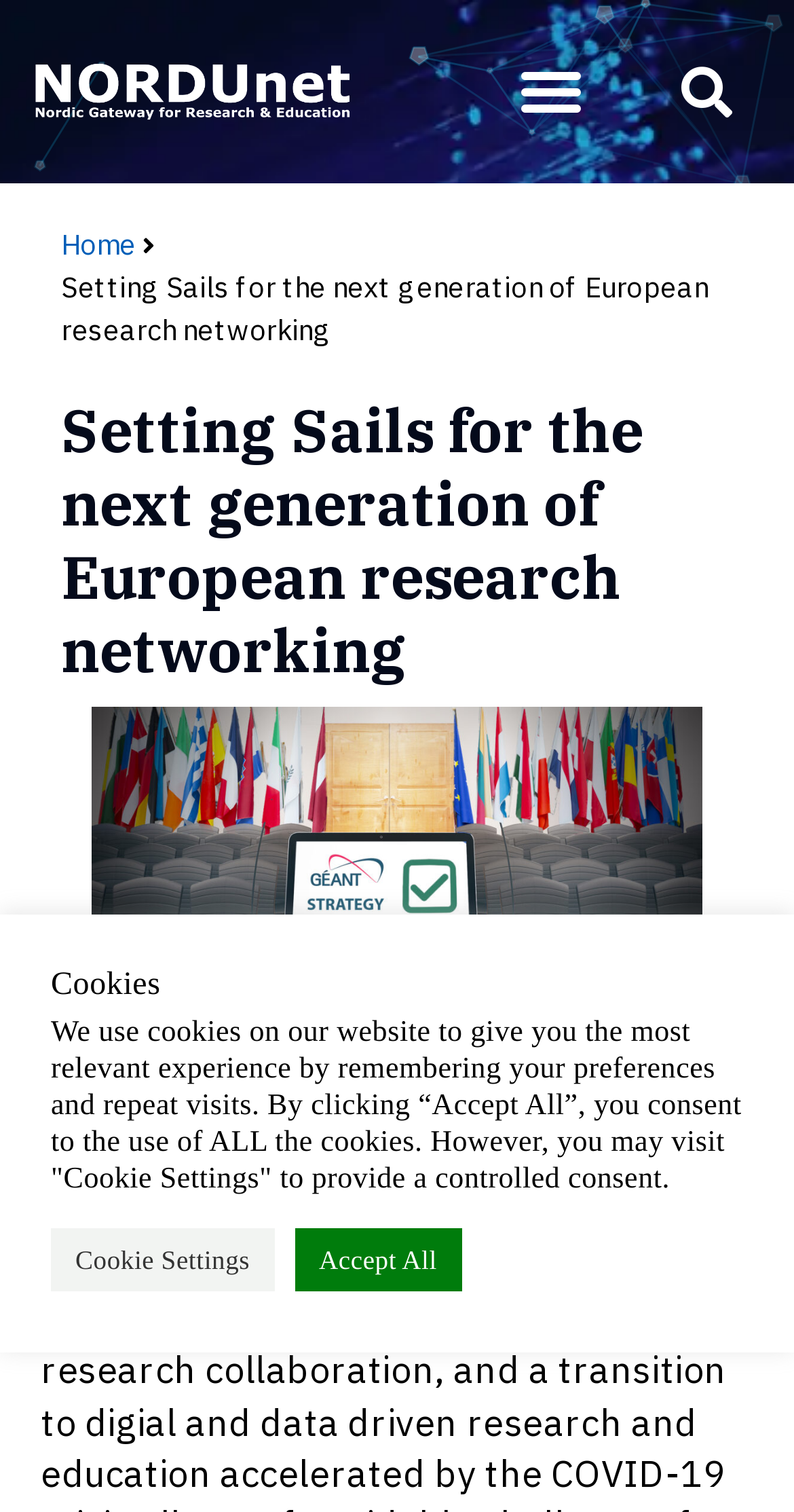Specify the bounding box coordinates of the element's region that should be clicked to achieve the following instruction: "Click the NORDUnet logo". The bounding box coordinates consist of four float numbers between 0 and 1, in the format [left, top, right, bottom].

[0.026, 0.032, 0.566, 0.089]